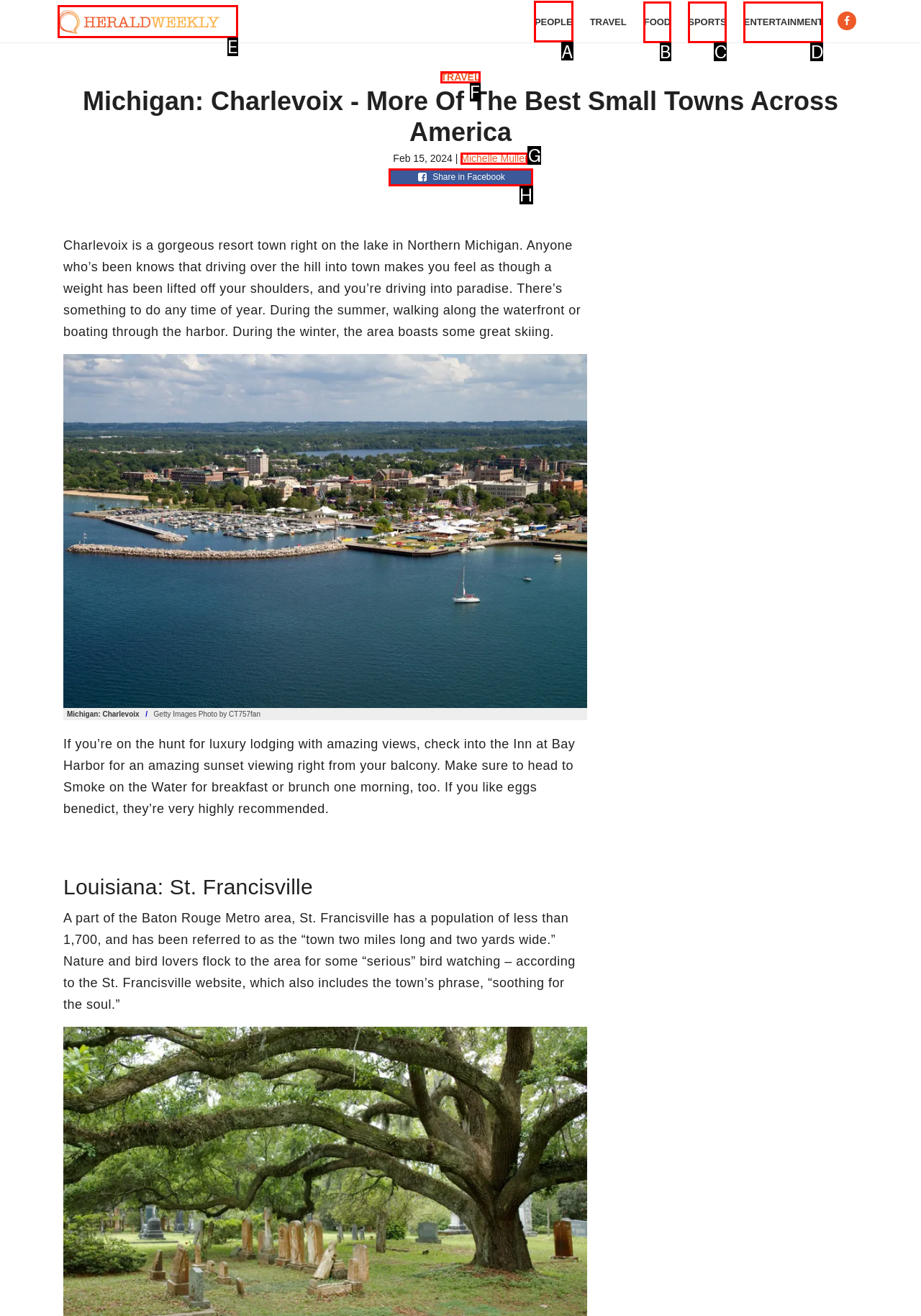Choose the HTML element to click for this instruction: Click on the 'PEOPLE' link Answer with the letter of the correct choice from the given options.

A